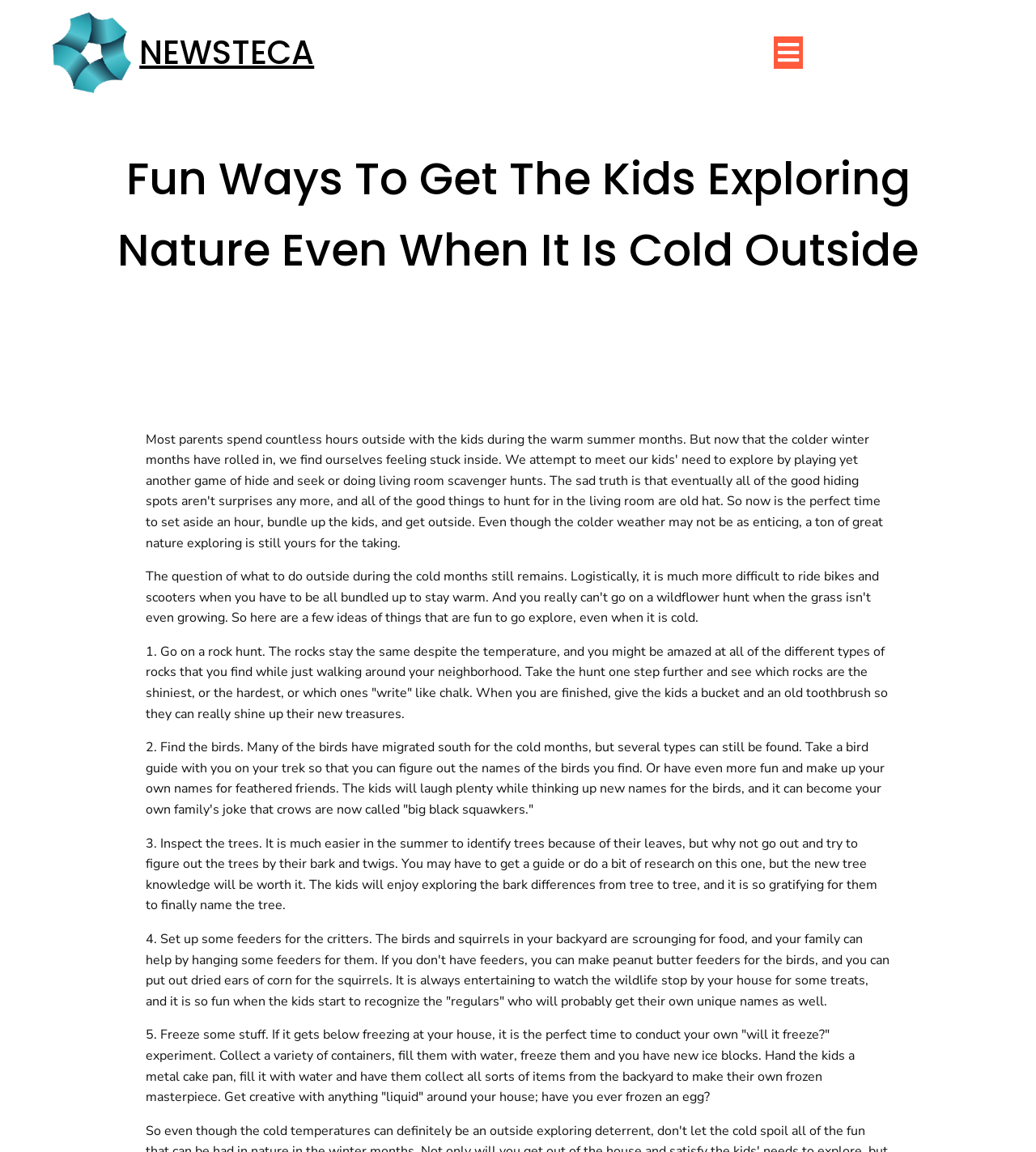What can be collected to make a frozen masterpiece?
Please provide a detailed and comprehensive answer to the question.

The webpage suggests collecting items from the backyard to make a frozen masterpiece, as it says 'Hand the kids a metal cake pan, fill it with water and have them collect all sorts of items from the backyard to make their own frozen masterpiece'.